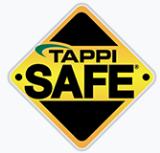Can you give a comprehensive explanation to the question given the content of the image?
What industry does TAPPI represent?

TAPPI stands for Technical Association of the Pulp and Paper Industry, which indicates that it represents the pulp and paper industry and promotes safety standards within it.